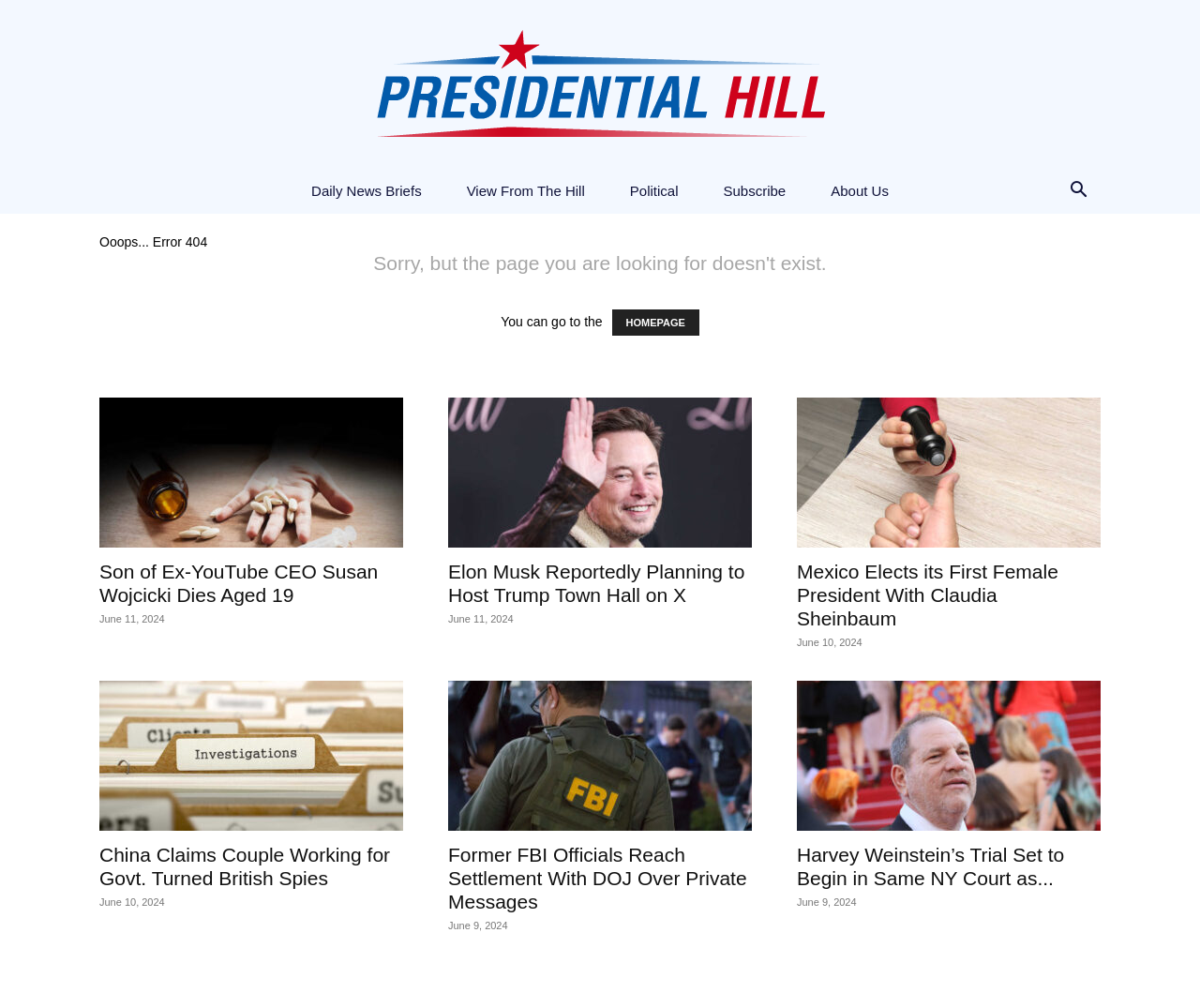Locate the bounding box coordinates of the element that should be clicked to fulfill the instruction: "search".

[0.88, 0.183, 0.917, 0.198]